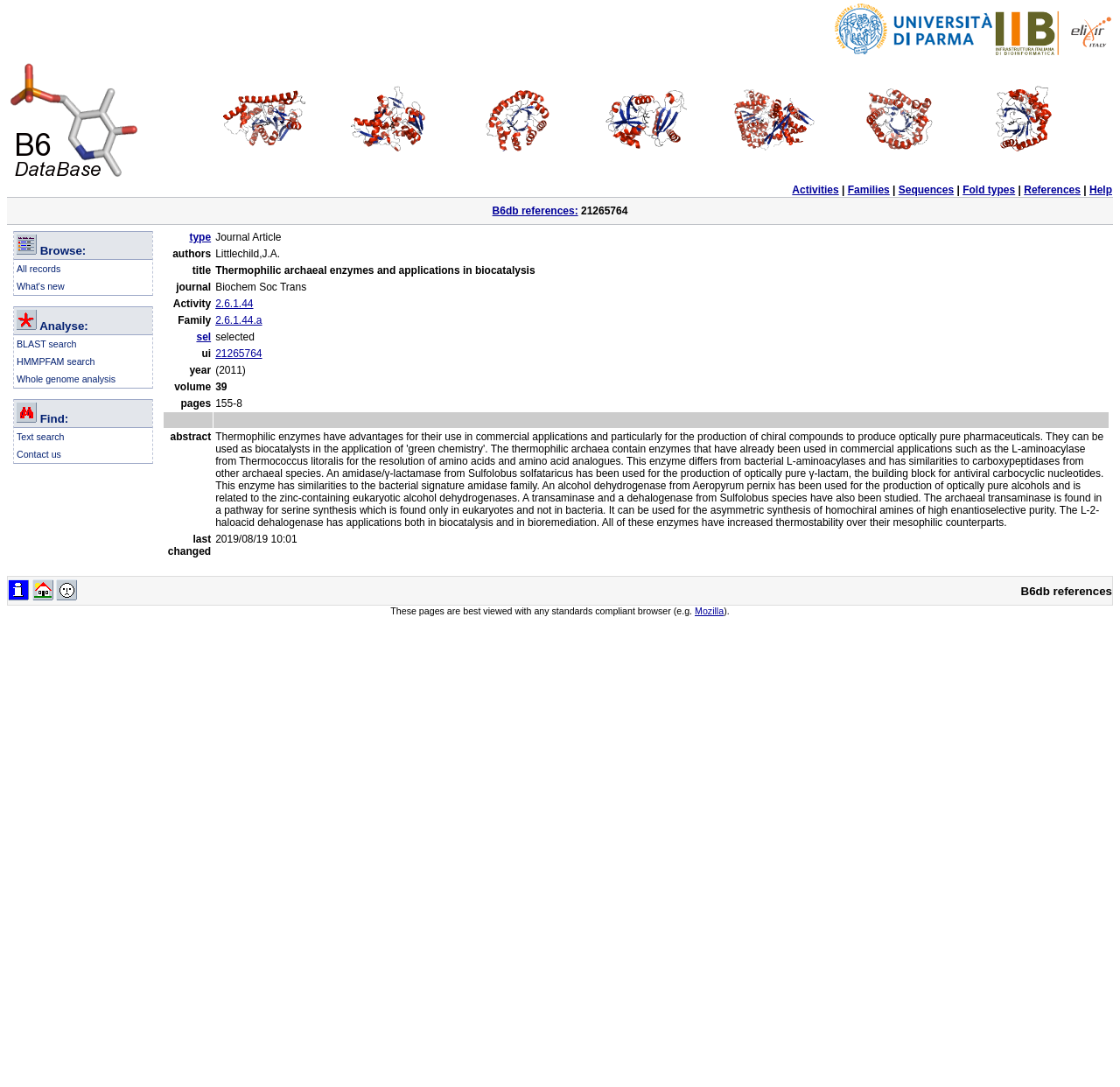Please find the bounding box coordinates of the element that you should click to achieve the following instruction: "Contact us". The coordinates should be presented as four float numbers between 0 and 1: [left, top, right, bottom].

[0.015, 0.413, 0.055, 0.423]